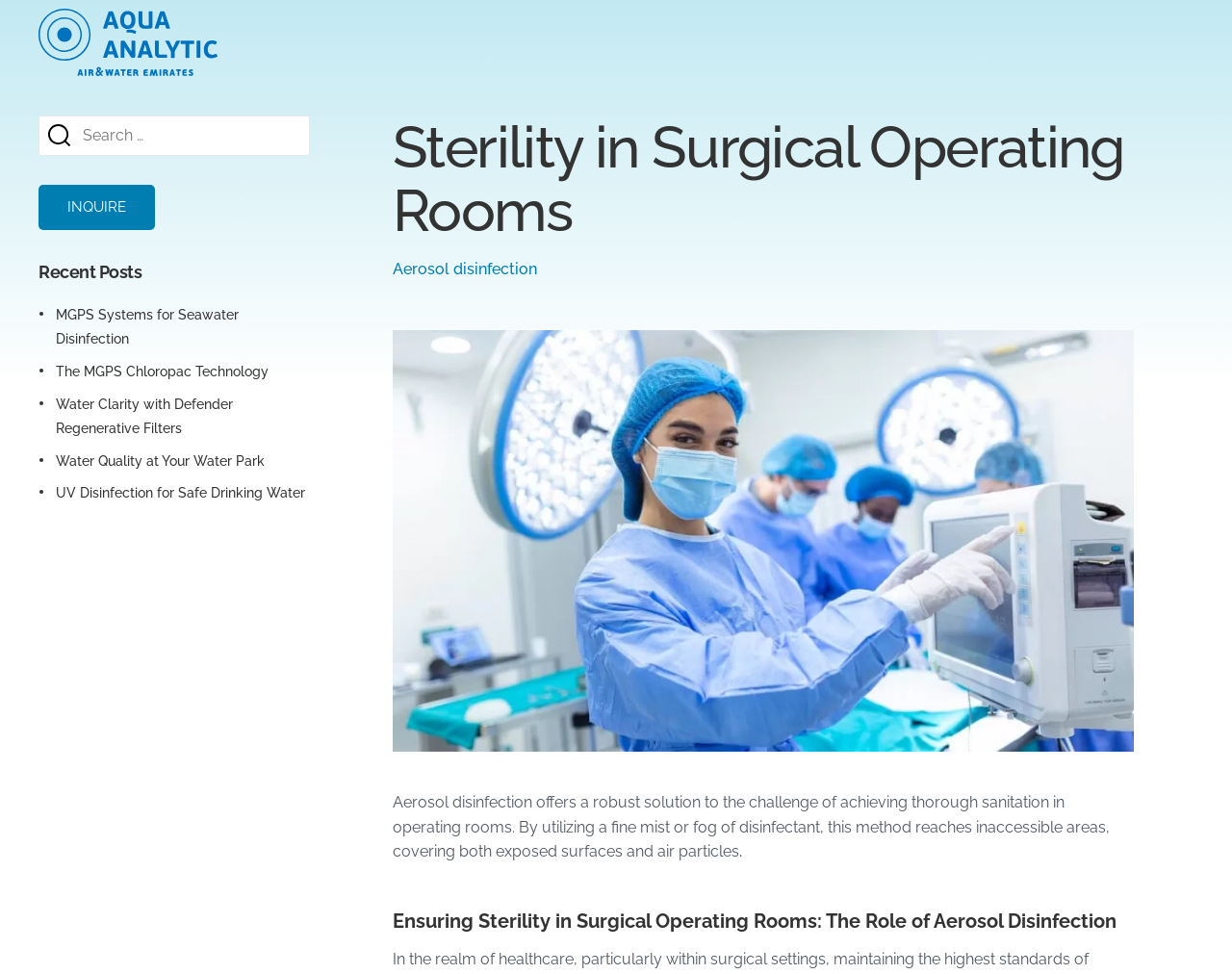Describe the webpage meticulously, covering all significant aspects.

The webpage is about Sterility in Surgical Operating Rooms, with a focus on Aerosol Disinfection. At the top left corner, there is a logo image with a link to the homepage. Next to it, there is a navigation menu with links to various sections, including About Us, Markets, Products, Brands, Returns, and Blog.

On the top right corner, there is a search bar with a search button and a link to contact sales. Below the navigation menu, there is a section titled "Recent Posts" with links to several blog articles, including "MGPS Systems for Seawater Disinfection", "The MGPS Chloropac Technology", and others.

The main content of the page is divided into two sections. The first section has a heading "Sterility in Surgical Operating Rooms" and a link to "Aerosol disinfection". Below this link, there is an image related to disinfection in a hospital setting. The second section has a paragraph of text that describes the benefits of aerosol disinfection in operating rooms, including its ability to reach inaccessible areas and cover both exposed surfaces and air particles.

At the bottom of the page, there is a heading "Ensuring Sterility in Surgical Operating Rooms: The Role of Aerosol Disinfection". Overall, the webpage appears to be a resource for information on maintaining sterility in surgical operating rooms, with a focus on aerosol disinfection as a solution.